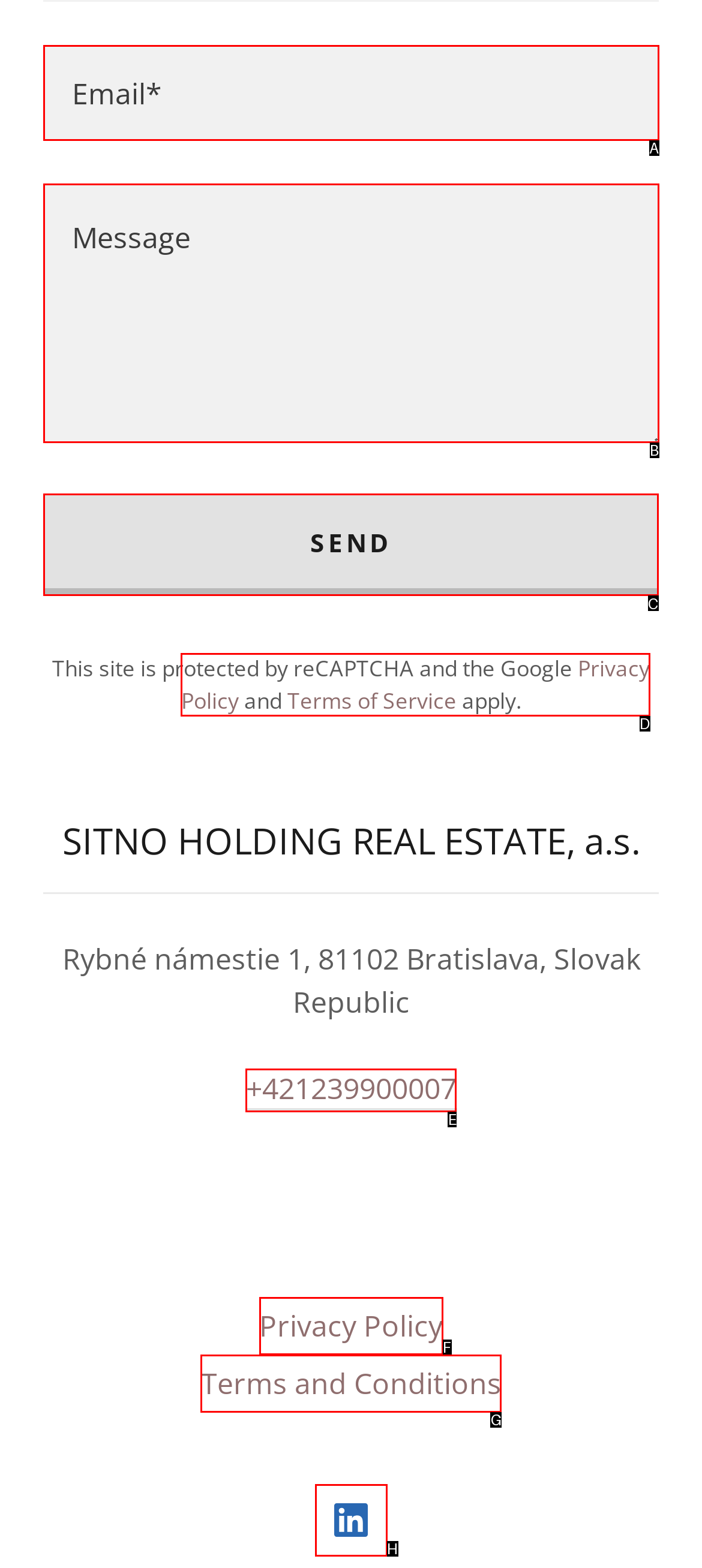Specify which element within the red bounding boxes should be clicked for this task: Click SEND Respond with the letter of the correct option.

C